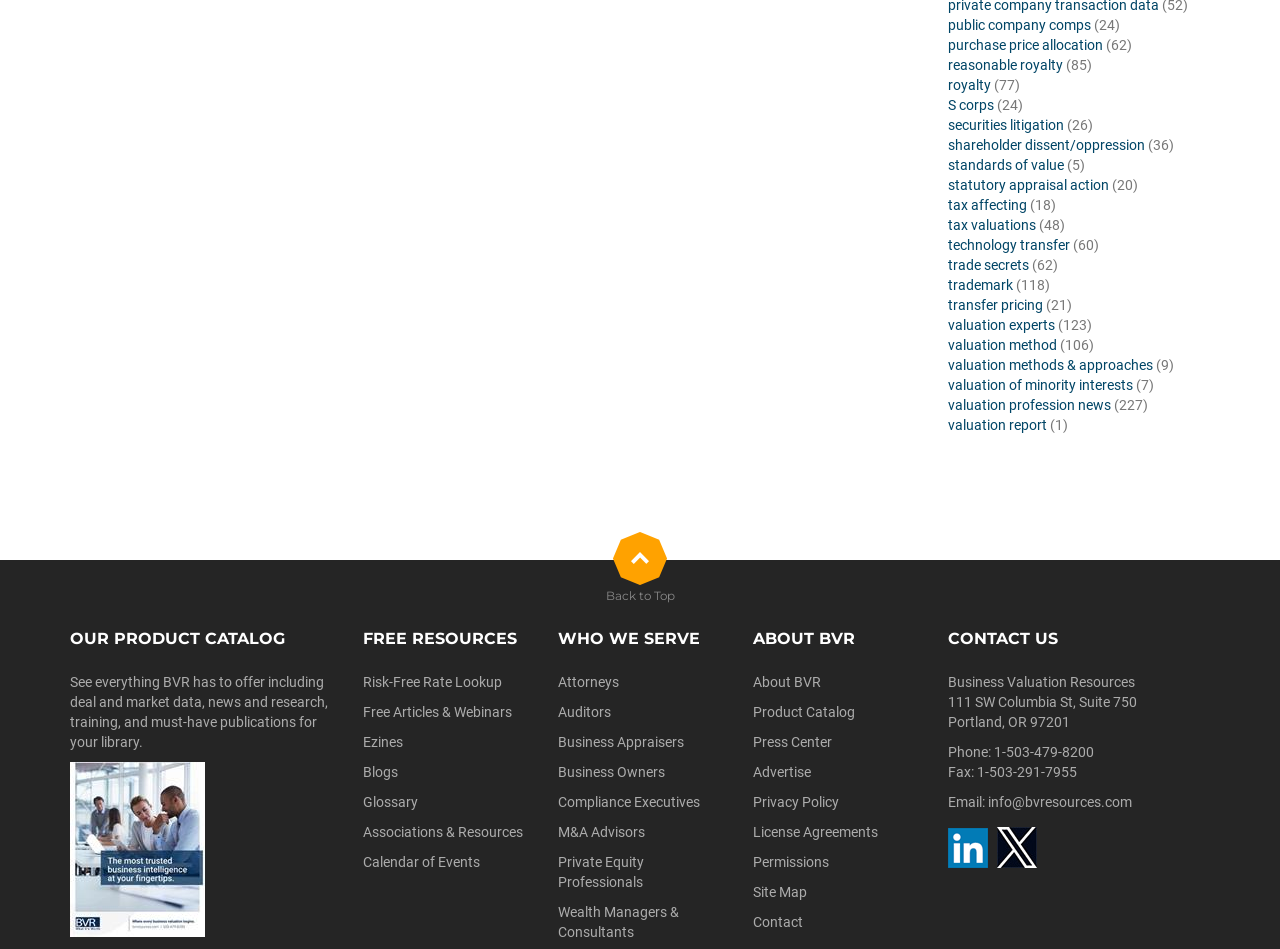What is the address of the company?
Examine the webpage screenshot and provide an in-depth answer to the question.

I found the answer by looking at the static text elements at the bottom of the webpage, which say '111 SW Columbia St, Suite 750' and 'Portland, OR 97201'.